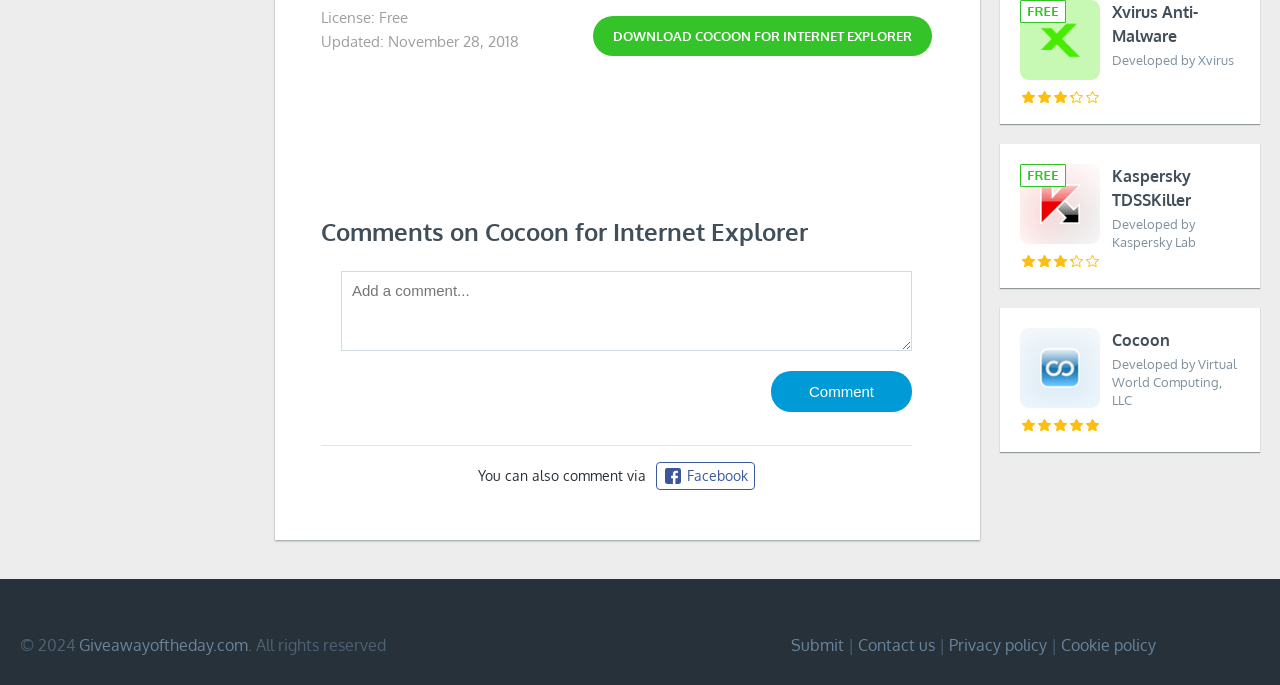Answer this question using a single word or a brief phrase:
What is the license type of Cocoon for Internet Explorer?

Free